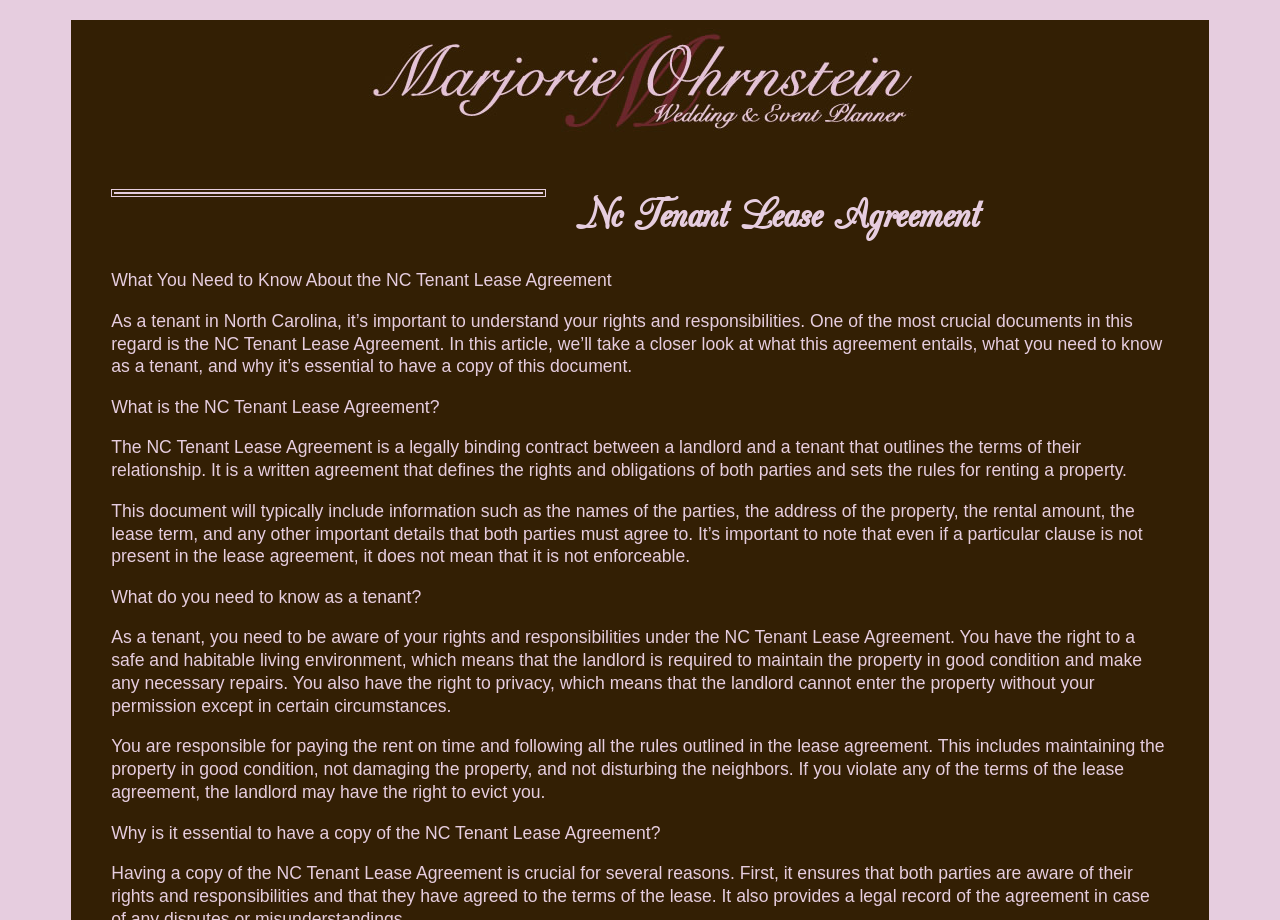Why is it essential to have a copy of the NC Tenant Lease Agreement?
Give a single word or phrase as your answer by examining the image.

For reference